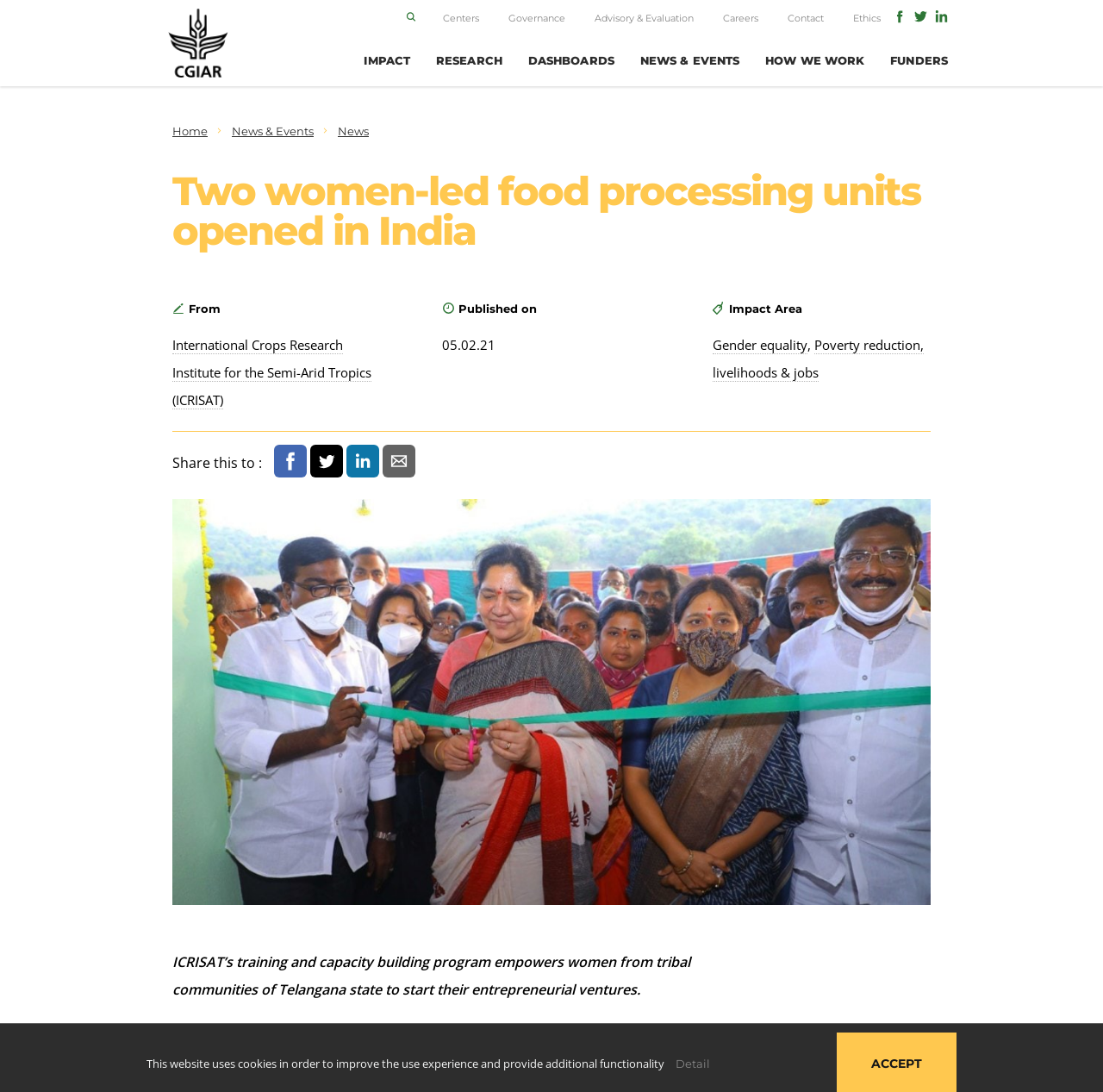Determine the bounding box coordinates for the area that should be clicked to carry out the following instruction: "Learn more about ICRISAT".

[0.156, 0.308, 0.337, 0.375]